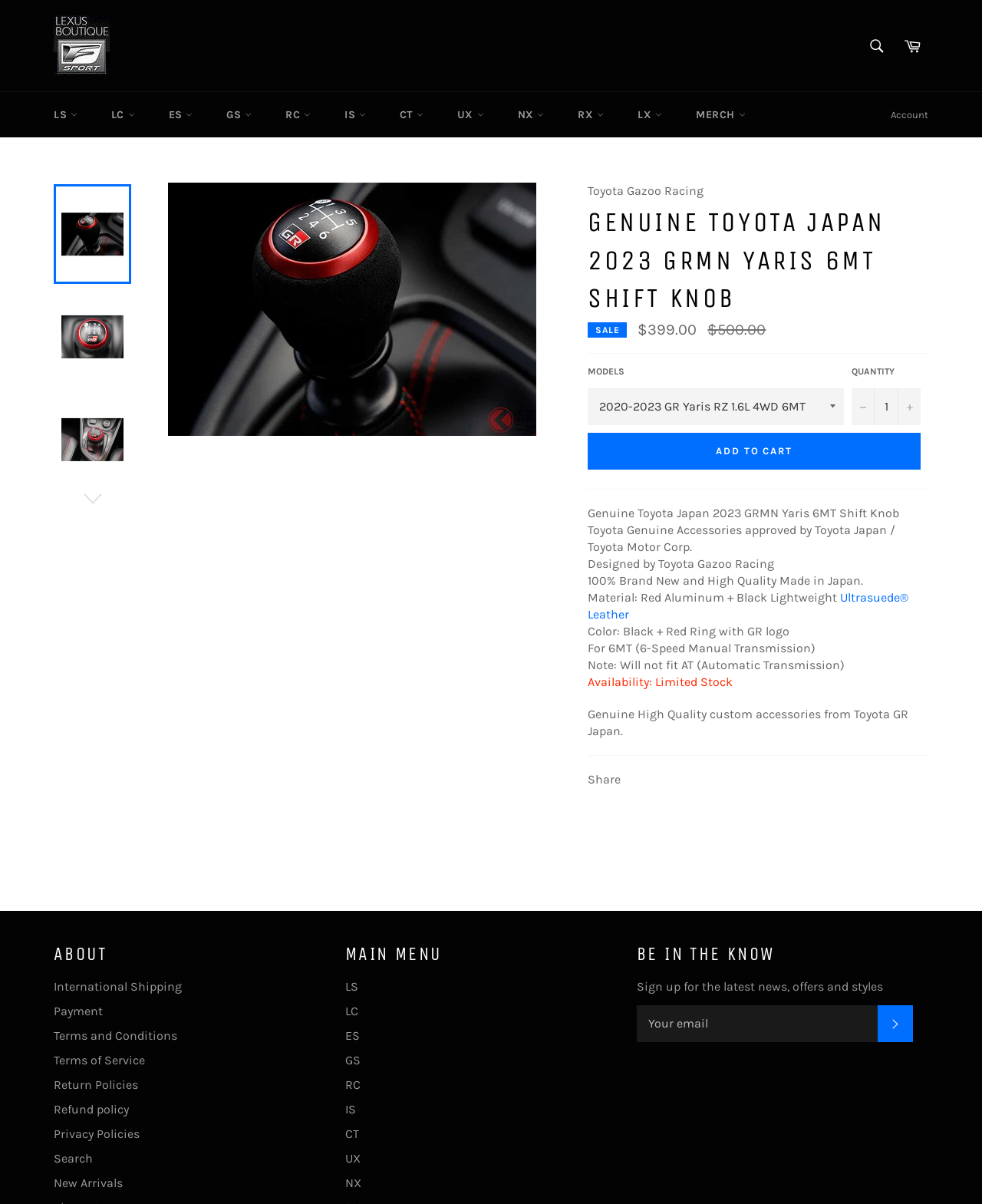Using the webpage screenshot and the element description Add to Cart, determine the bounding box coordinates. Specify the coordinates in the format (top-left x, top-left y, bottom-right x, bottom-right y) with values ranging from 0 to 1.

[0.598, 0.359, 0.938, 0.39]